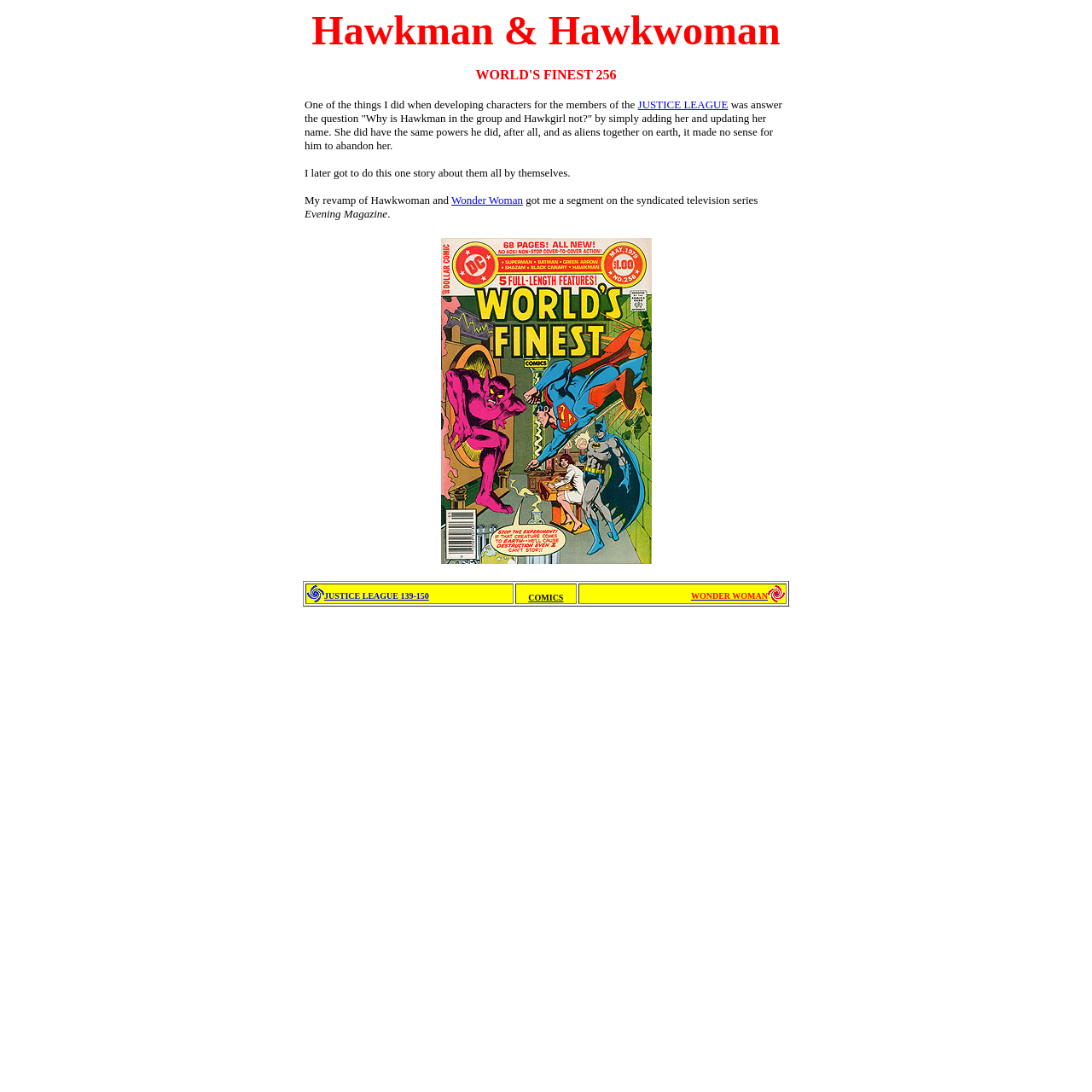What is the name of the superhero mentioned in the second table?
Respond with a short answer, either a single word or a phrase, based on the image.

WONDER WOMAN